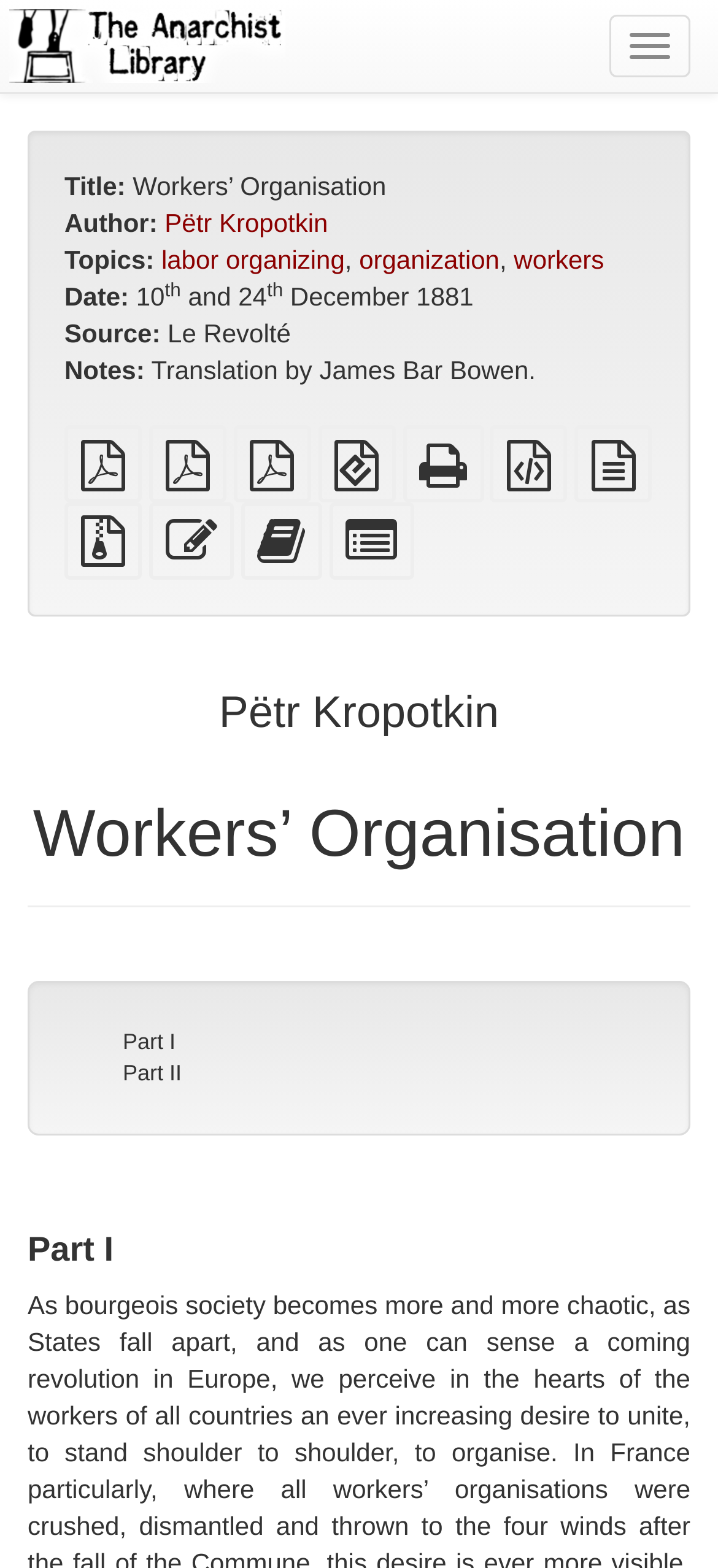Please find the bounding box coordinates in the format (top-left x, top-left y, bottom-right x, bottom-right y) for the given element description. Ensure the coordinates are floating point numbers between 0 and 1. Description: Toggle navigation

[0.849, 0.009, 0.962, 0.049]